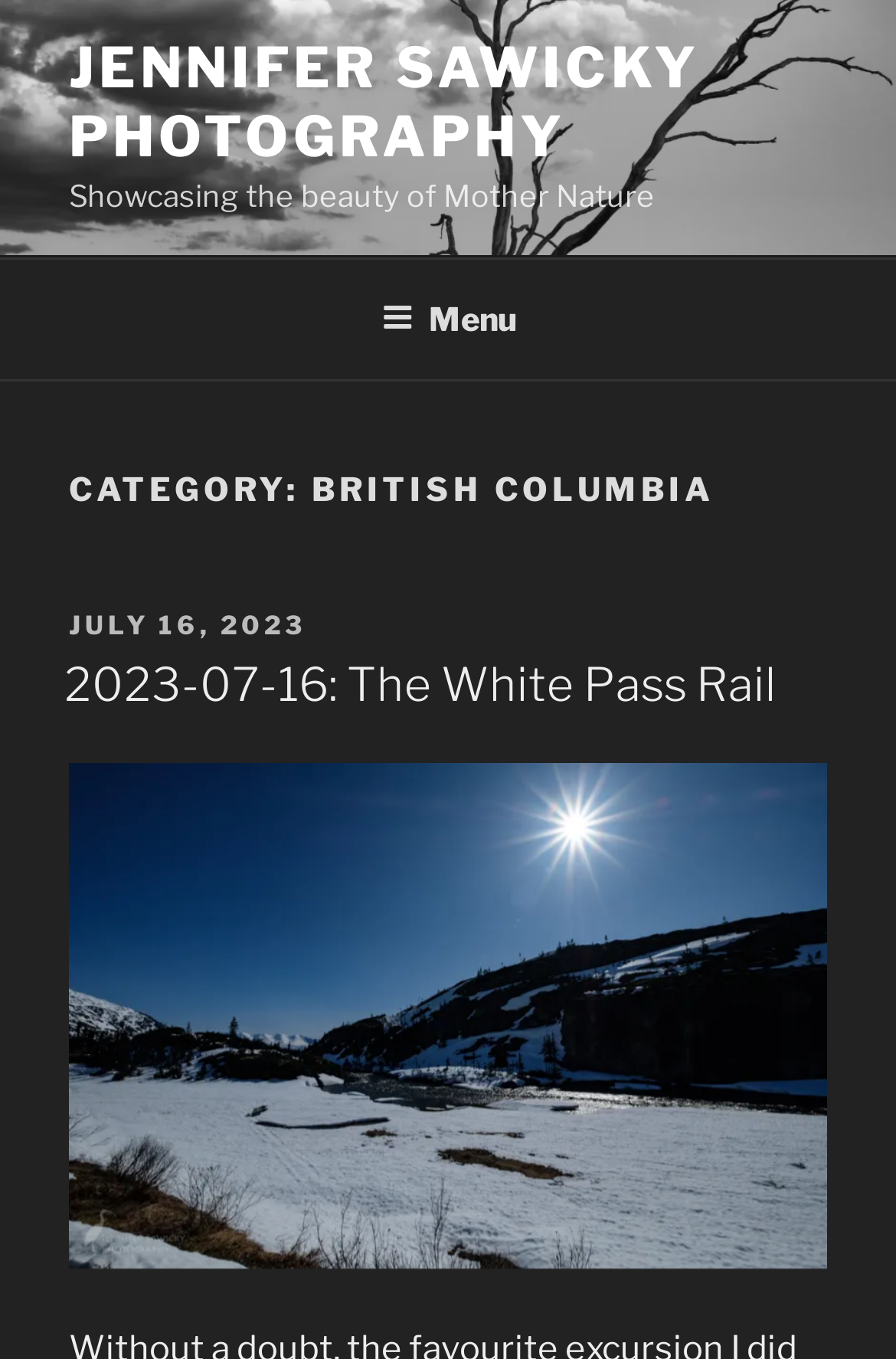What is the main heading displayed on the webpage? Please provide the text.

CATEGORY: BRITISH COLUMBIA